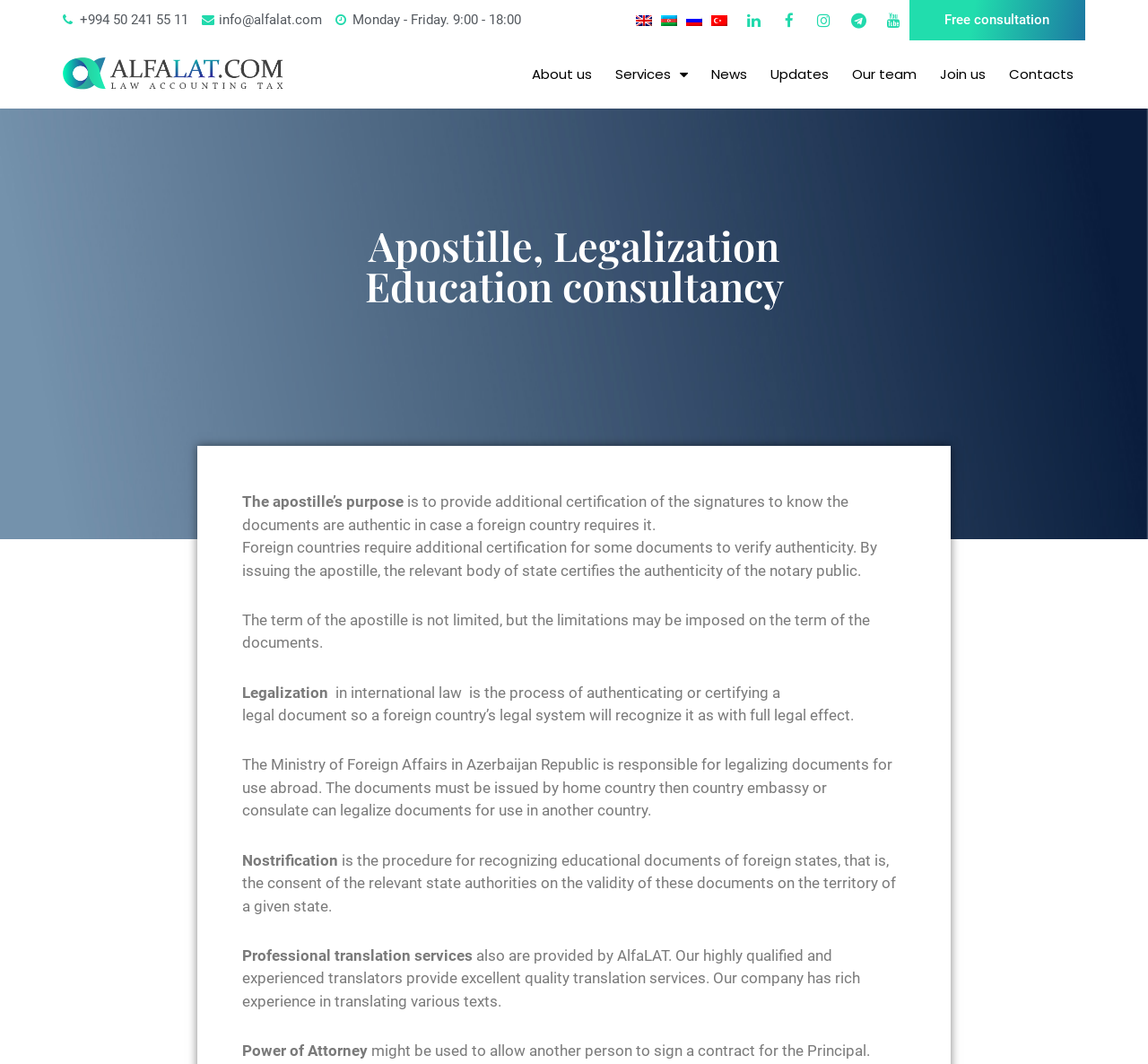Review the image closely and give a comprehensive answer to the question: Who is responsible for legalizing documents in Azerbaijan Republic?

According to the webpage, the Ministry of Foreign Affairs in Azerbaijan Republic is responsible for legalizing documents for use abroad.